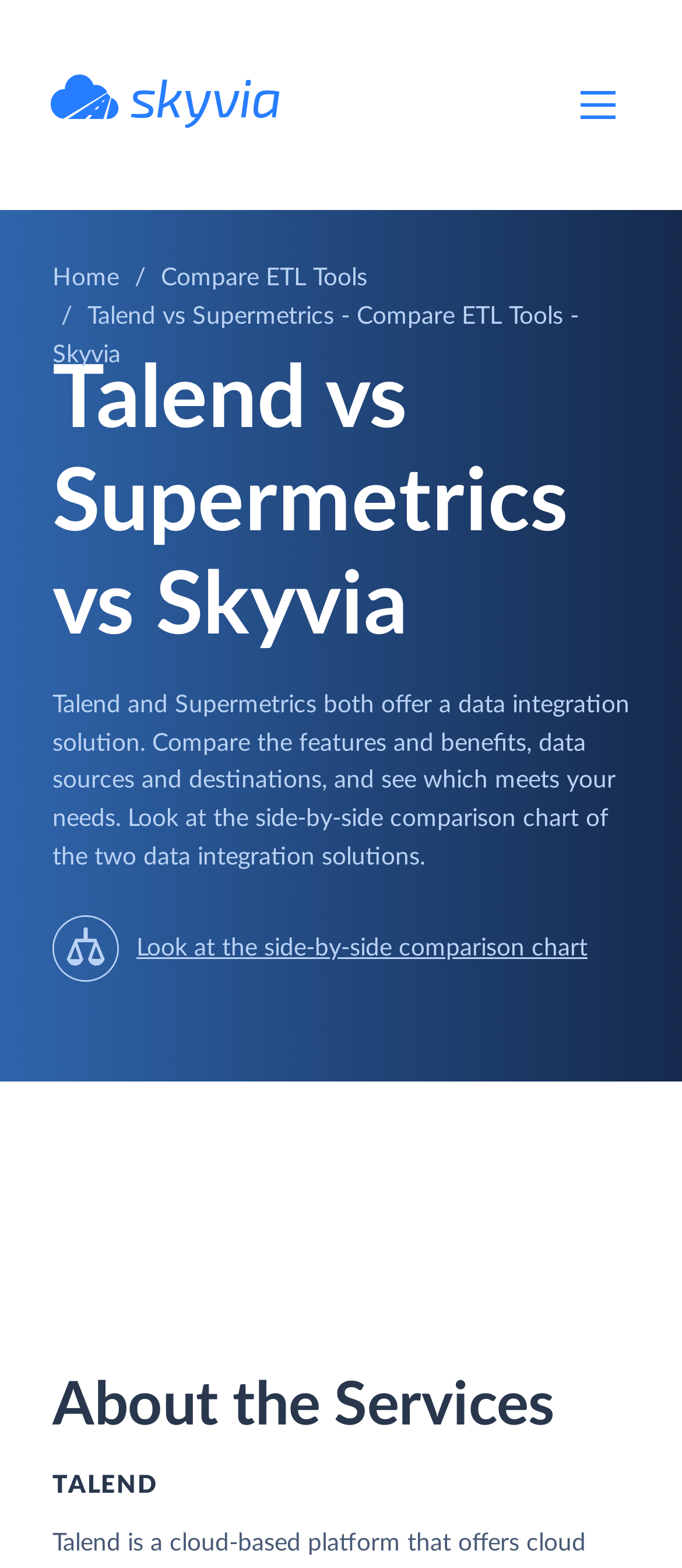Please provide a one-word or phrase answer to the question: 
How many ETL tools are compared on this webpage?

Three